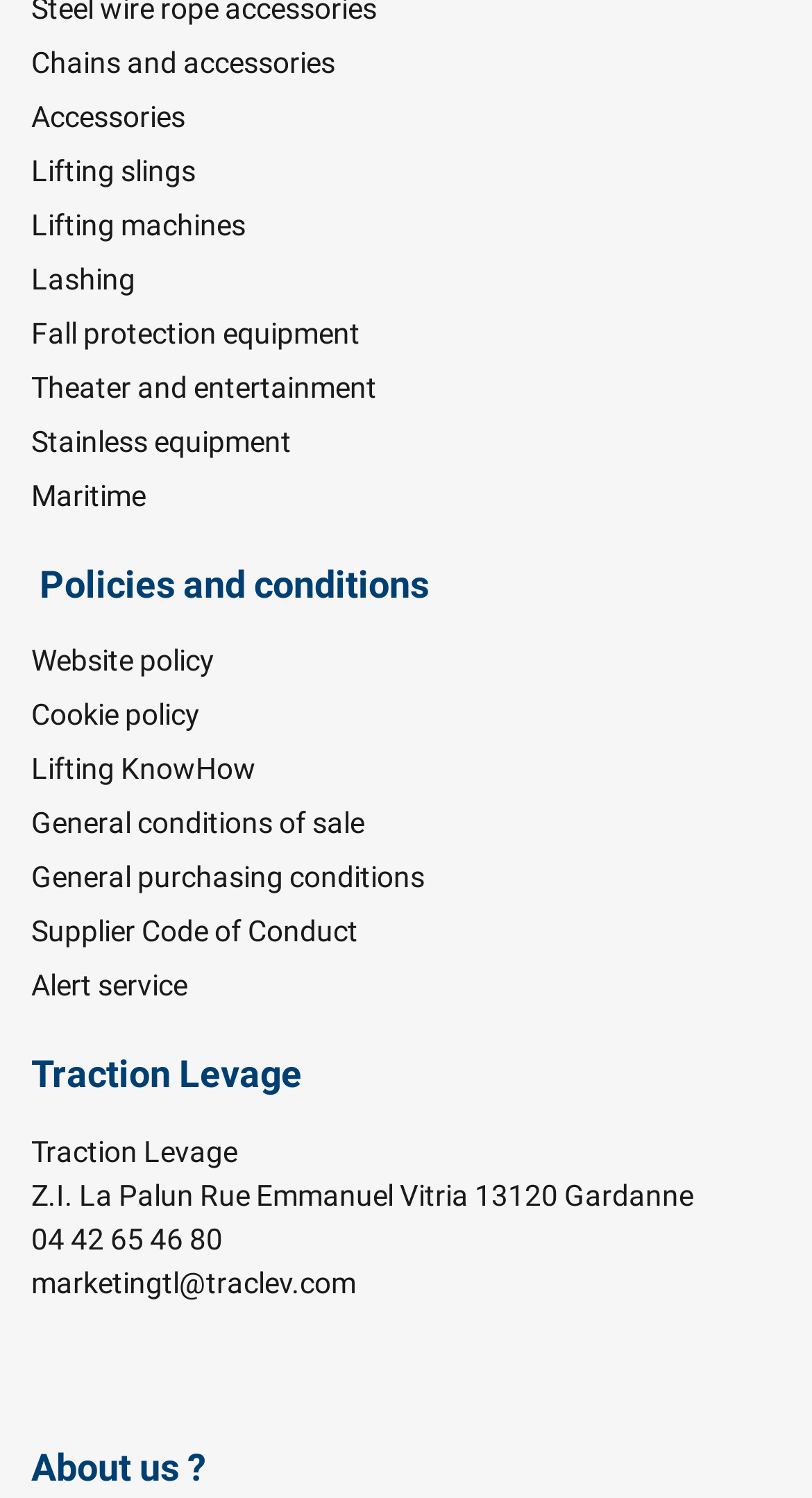What is the first link on the webpage?
Respond to the question with a single word or phrase according to the image.

Chains and accessories